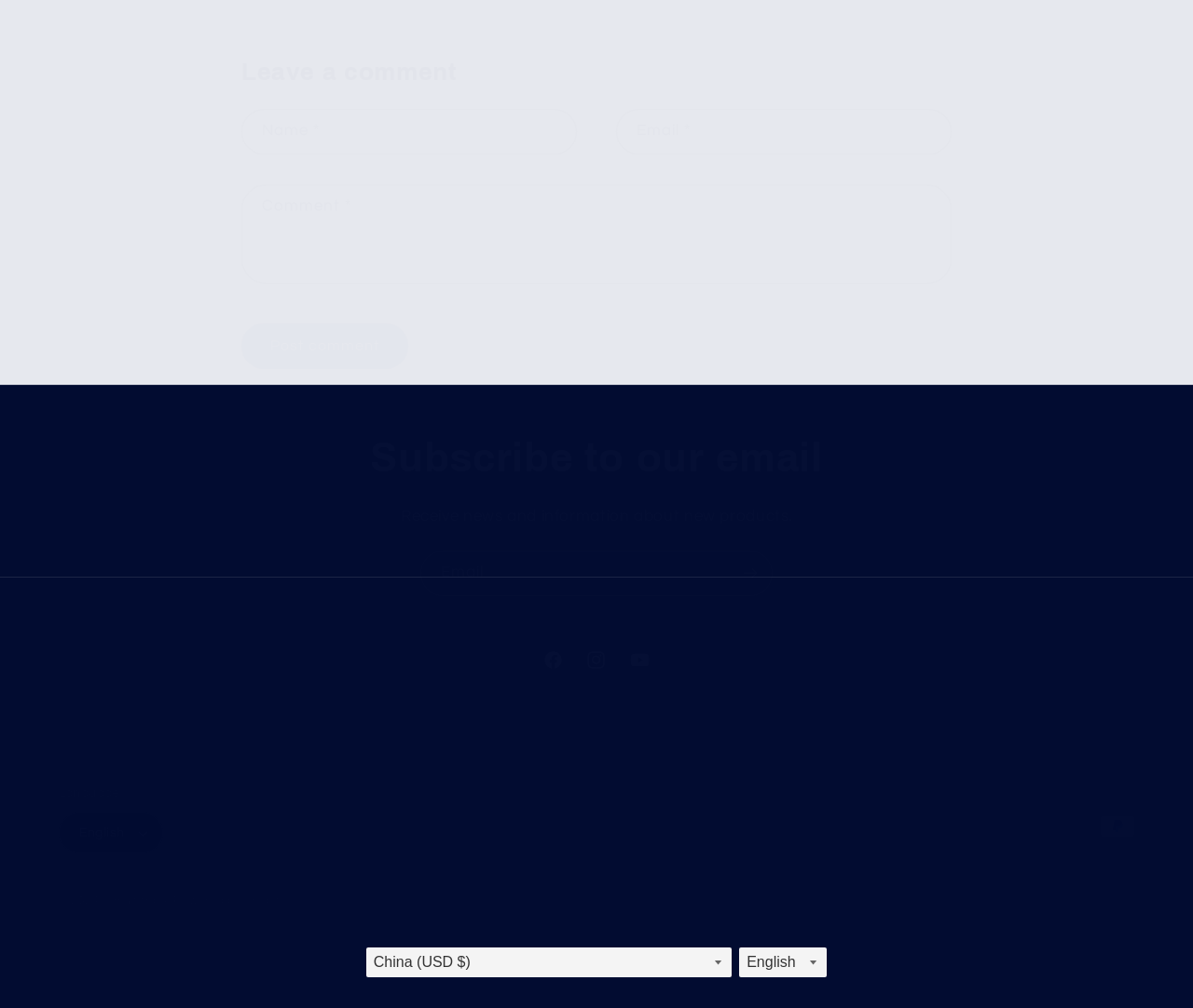Predict the bounding box of the UI element based on this description: "Contact Us".

None